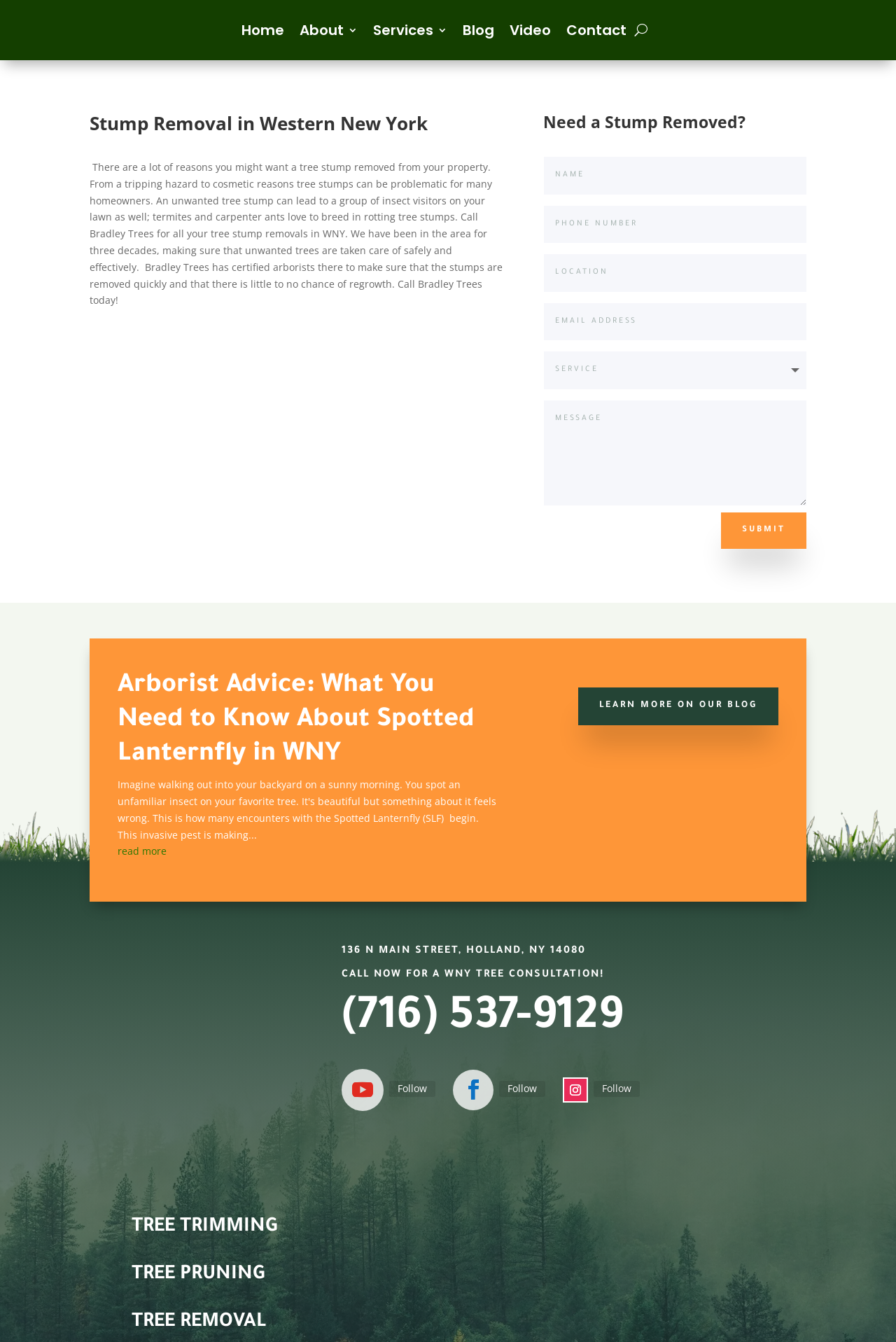What is the potential problem caused by unwanted tree stumps?
Please provide an in-depth and detailed response to the question.

According to the webpage content, unwanted tree stumps can lead to a group of insect visitors on your lawn, specifically termites and carpenter ants, which can breed in rotting tree stumps.